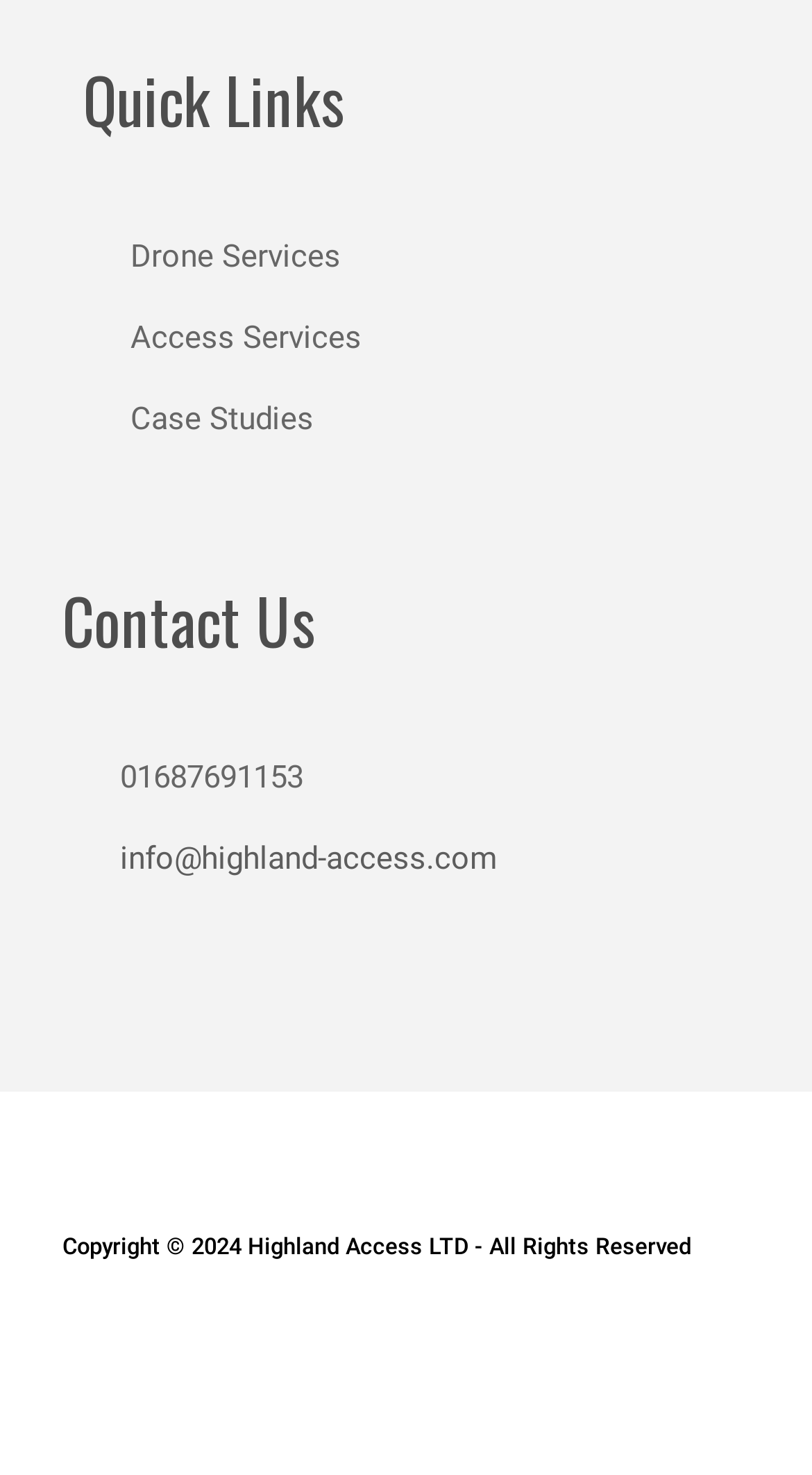How many social media links are there?
Please give a detailed and elaborate answer to the question based on the image.

I counted the number of social media links by looking at the bottom of the webpage, where I saw two links, one for Instagram and one for Linkedin-in.